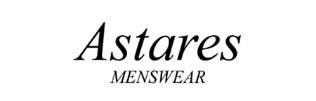Provide a short answer using a single word or phrase for the following question: 
What is the overall aesthetic of the logo?

Clean and modern